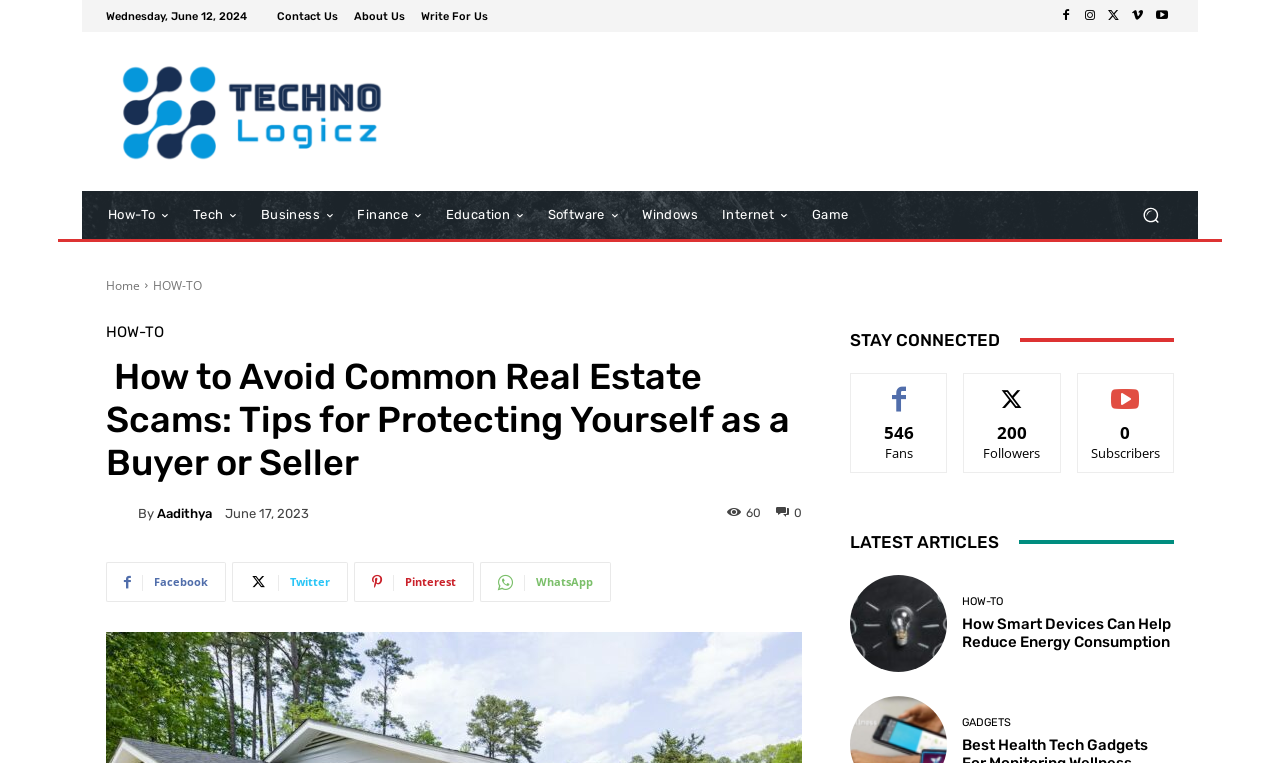Find and indicate the bounding box coordinates of the region you should select to follow the given instruction: "Follow on Facebook".

[0.083, 0.737, 0.177, 0.789]